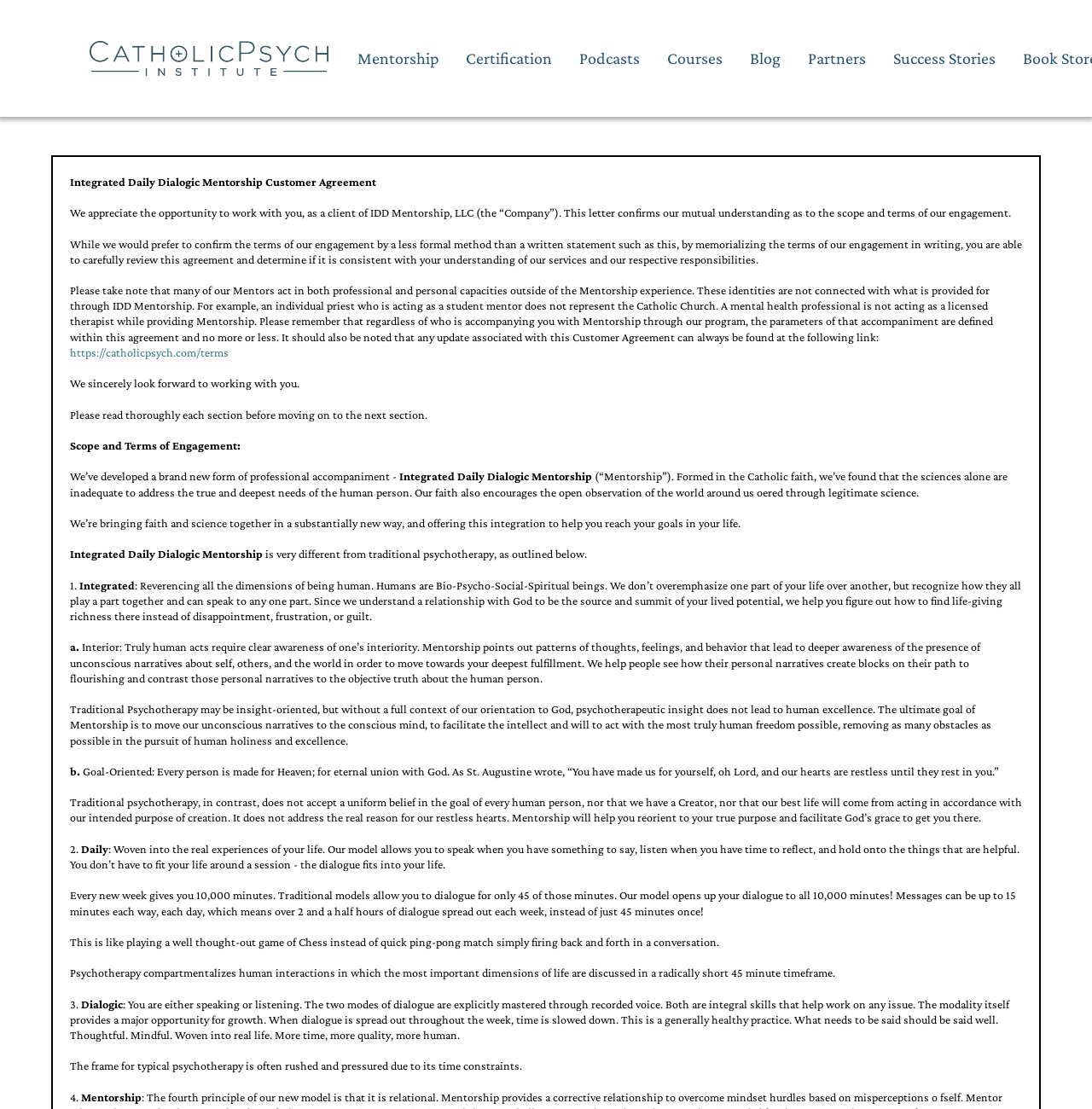Could you specify the bounding box coordinates for the clickable section to complete the following instruction: "Check the 'Terms and Conditions' link"?

[0.064, 0.311, 0.209, 0.324]